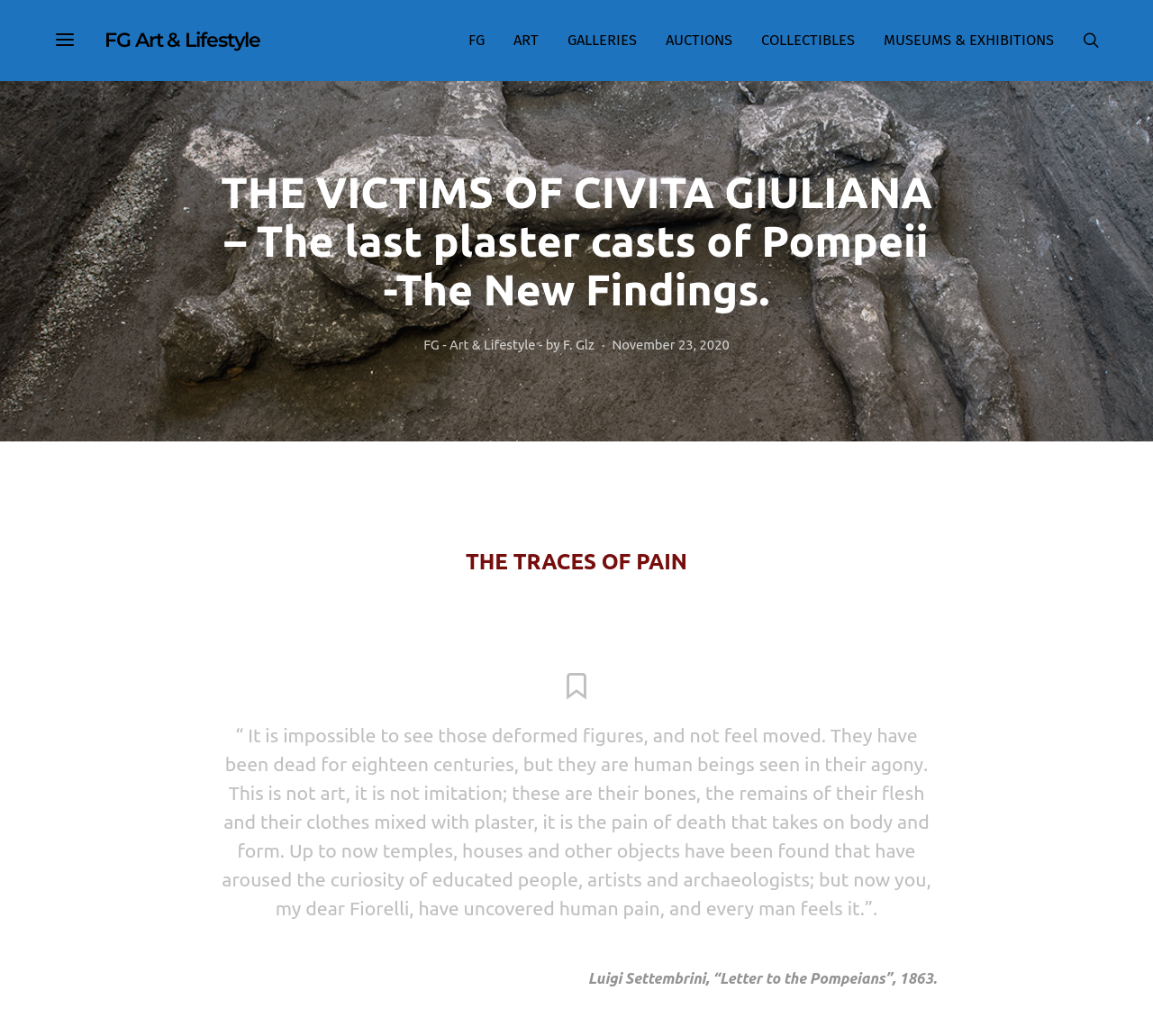Give an extensive and precise description of the webpage.

The webpage is about the victims of Civita Giuliana and the last plaster casts of Pompeii, with a focus on the new findings. At the top left, there is a button with an icon. Next to it, on the same line, is a link to "FG Art & Lifestyle". 

On the top right, there are several links to different sections, including "FG", "ART", "GALLERIES", "AUCTIONS", "COLLECTIBLES", and "MUSEUMS & EXHIBITIONS". 

Below these links, there is a large heading that repeats the title of the webpage. Underneath this heading, there is a link to "FG - Art & Lifestyle - by F. Glz" and another link to the date "November 23, 2020". 

Further down, there is a subheading "THE TRACES OF PAIN". Below this subheading, there is a blockquote with a quote from Luigi Settembrini's "Letter to the Pompeians" in 1863. The quote describes the emotional impact of seeing the plaster casts of the victims of Pompeii, and how it evokes feelings of human pain.